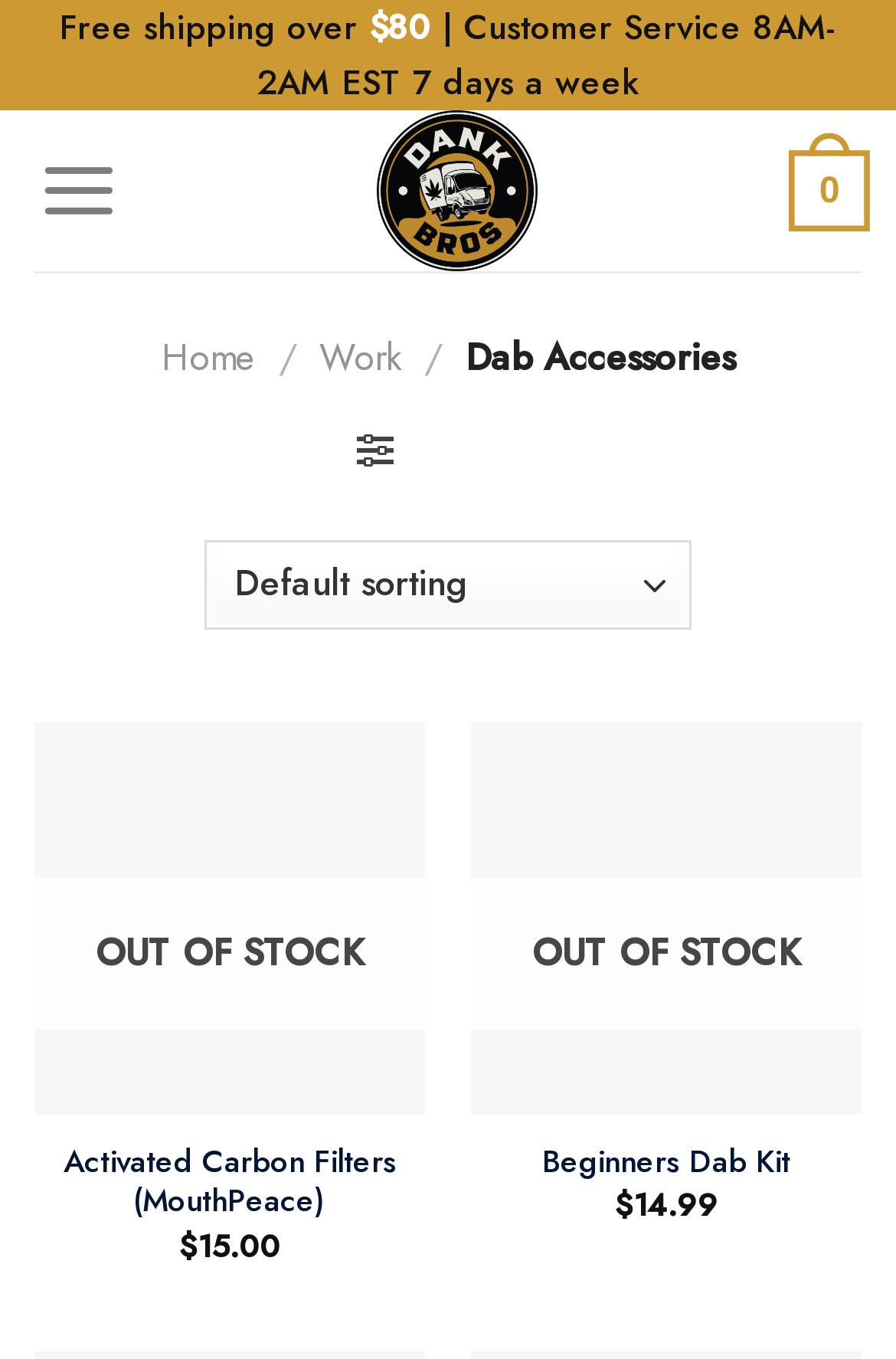Can you find the bounding box coordinates for the element that needs to be clicked to execute this instruction: "Go to Microsoft"? The coordinates should be given as four float numbers between 0 and 1, i.e., [left, top, right, bottom].

None